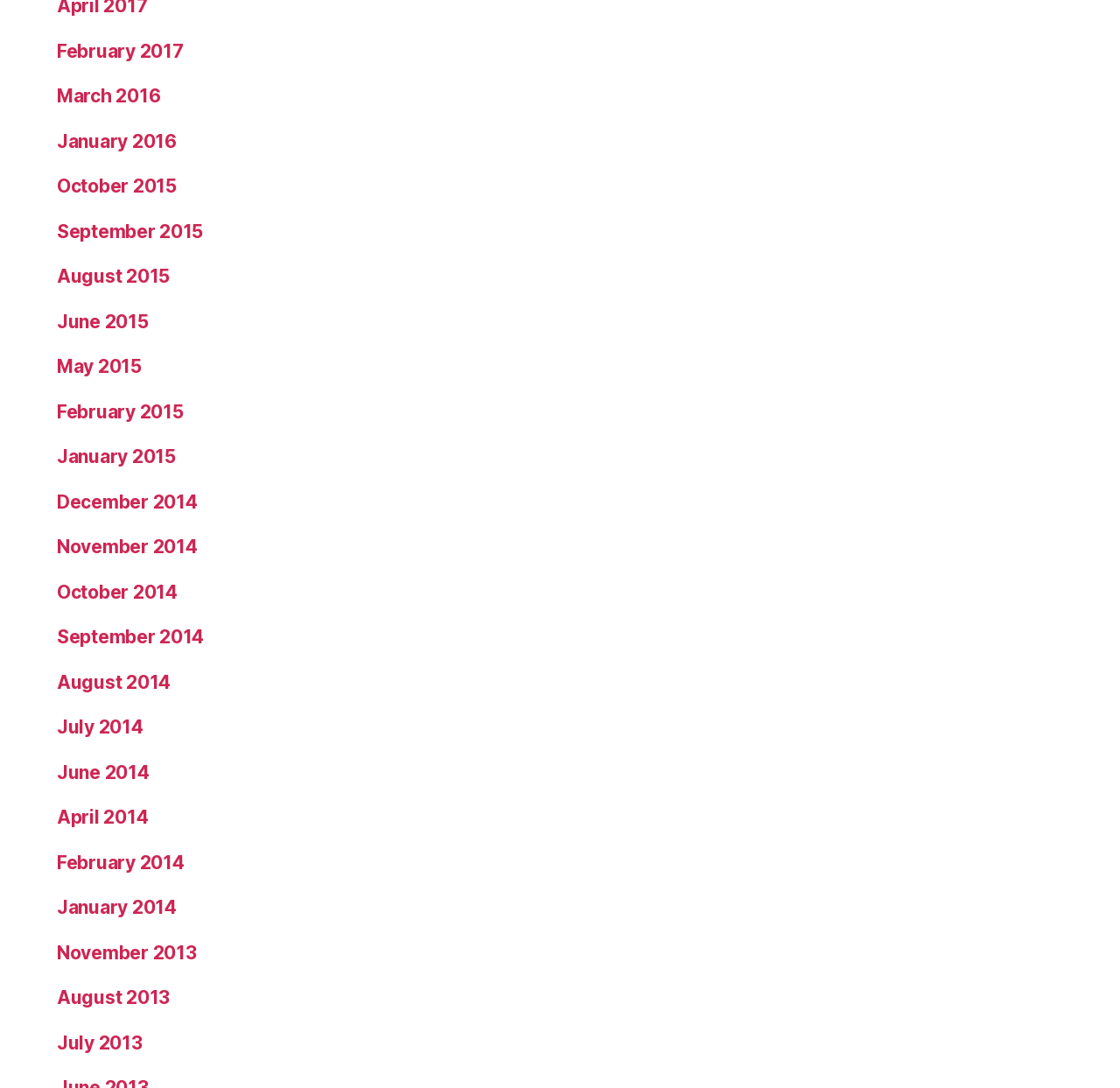Look at the image and answer the question in detail:
How many months are listed in 2015?

I counted the number of links related to 2015 and found that there are 5 months listed: February, May, June, August, and October.